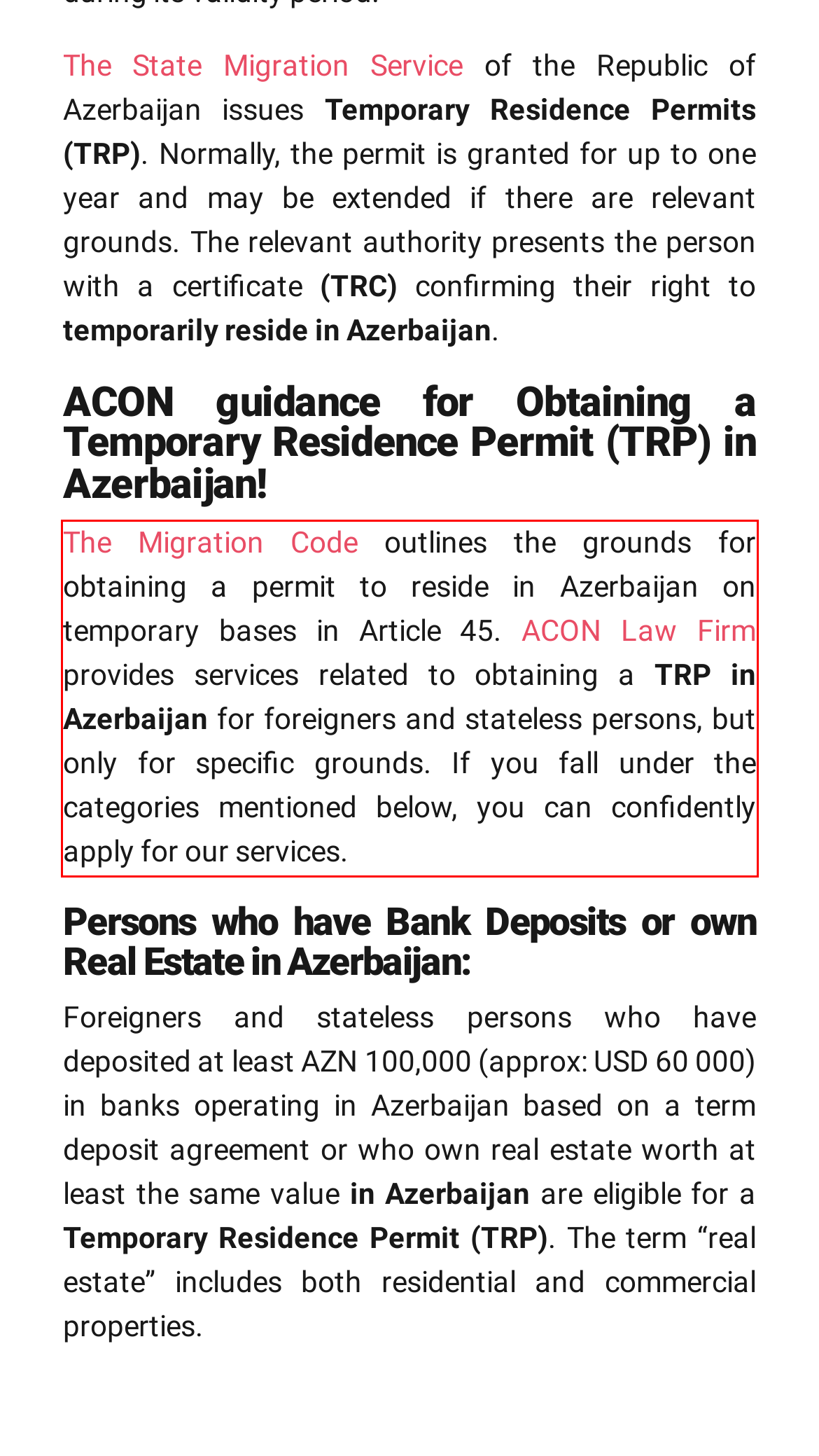You are provided with a screenshot of a webpage featuring a red rectangle bounding box. Extract the text content within this red bounding box using OCR.

The Migration Code outlines the grounds for obtaining a permit to reside in Azerbaijan on temporary bases in Article 45. ACON Law Firm provides services related to obtaining a TRP in Azerbaijan for foreigners and stateless persons, but only for specific grounds. If you fall under the categories mentioned below, you can confidently apply for our services.